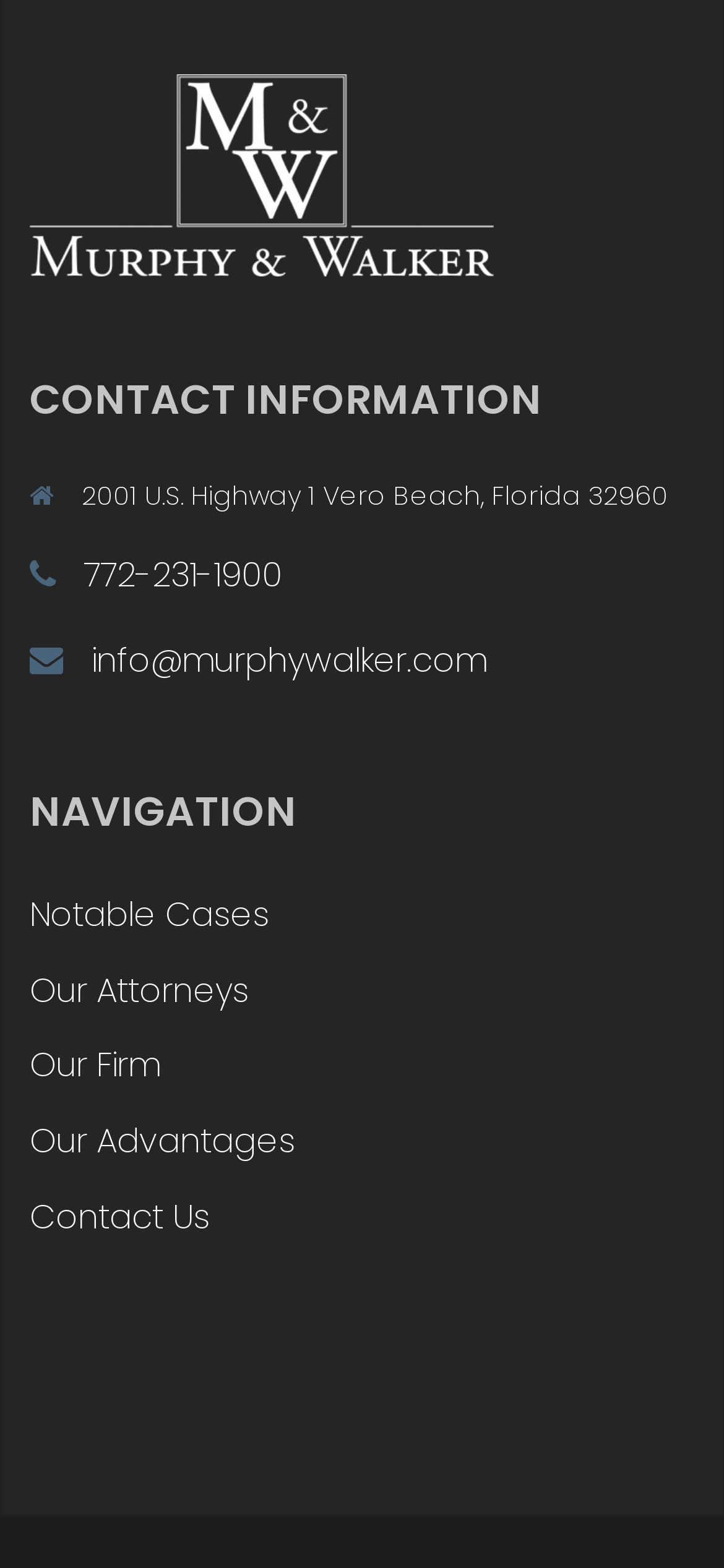What is the email address of Murphy & Walker?
Use the screenshot to answer the question with a single word or phrase.

info@murphywalker.com